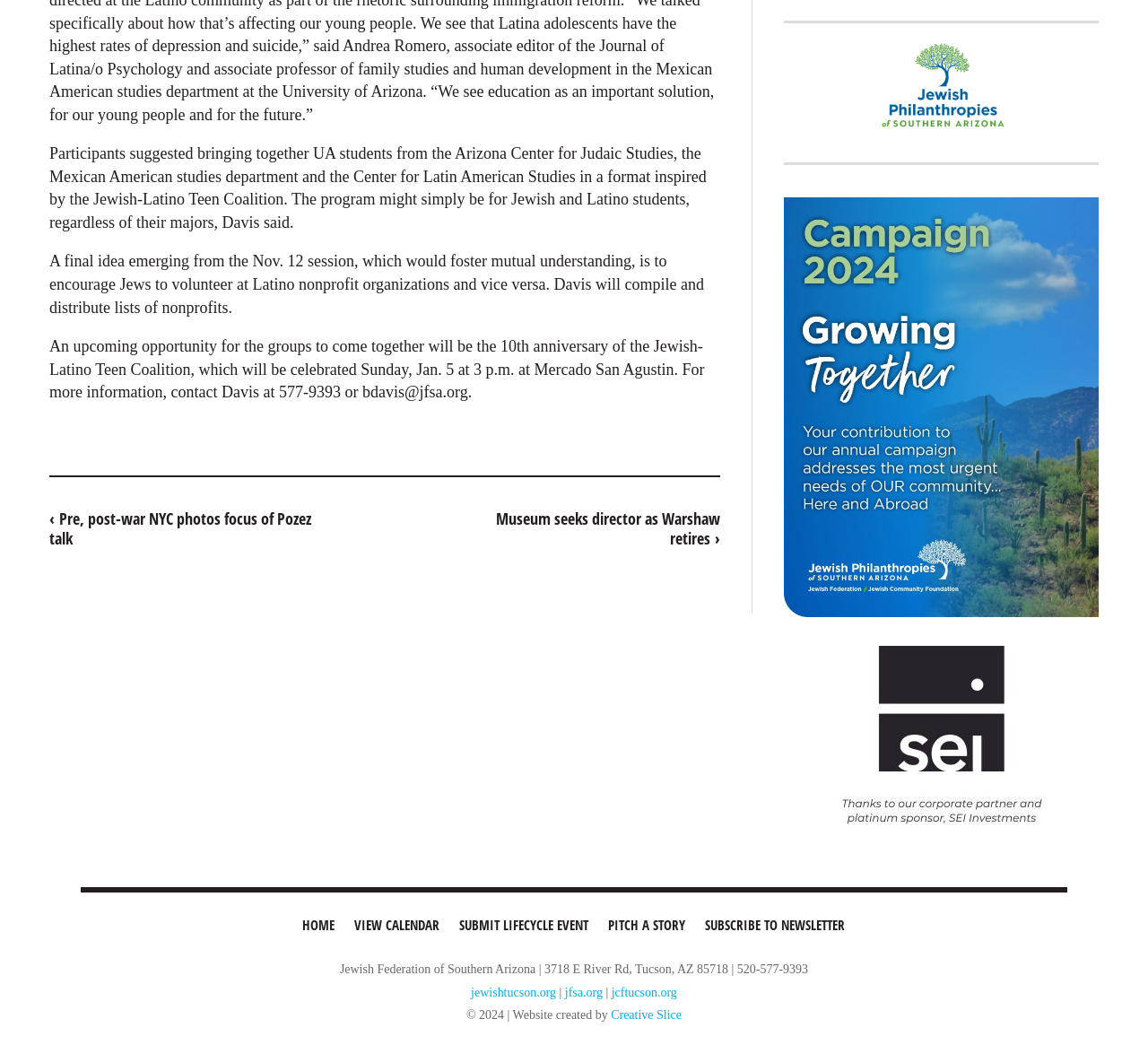What is the URL of the Jewish Federation of Southern Arizona website?
Refer to the image and provide a one-word or short phrase answer.

jfsa.org